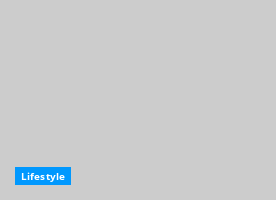Carefully examine the image and provide an in-depth answer to the question: What is the purpose of the image?

The purpose of the image is to enhance the narrative of luxury and exploration associated with chartering yachts, appealing to enthusiasts and potential travelers eager for new experiences on the open water, as described in the caption.